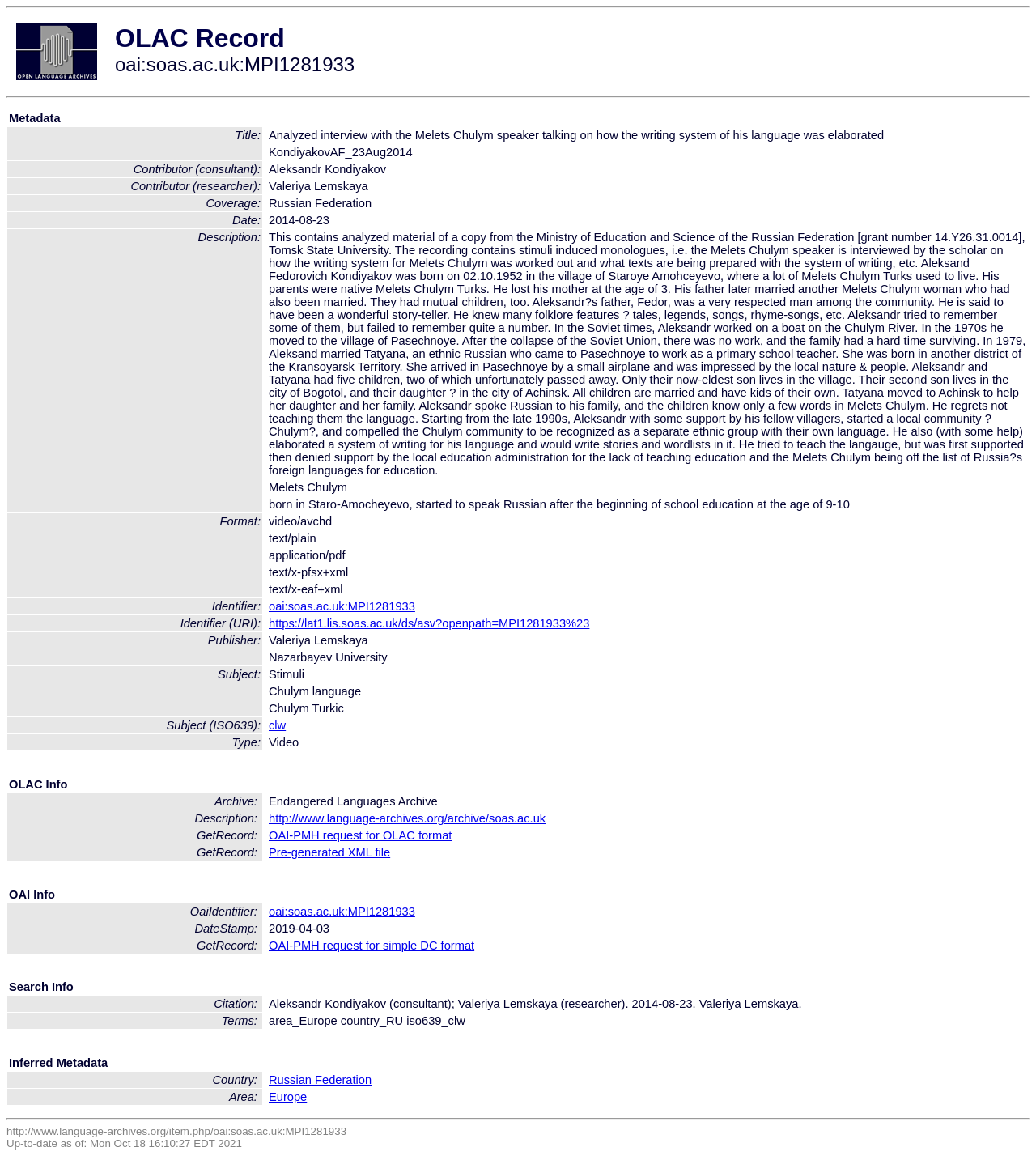Please find the bounding box coordinates for the clickable element needed to perform this instruction: "follow the link to the publisher's page".

[0.258, 0.547, 0.993, 0.561]